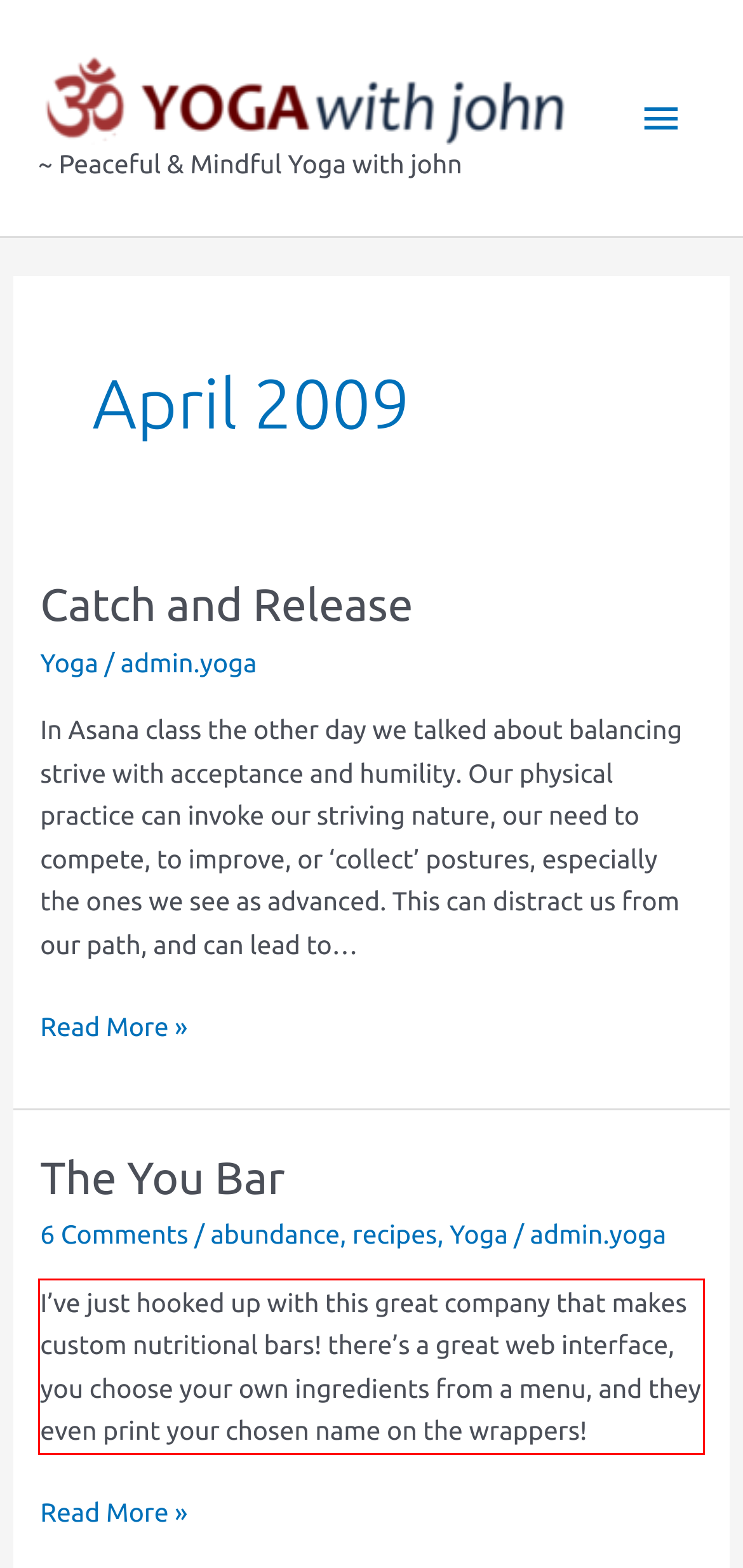In the given screenshot, locate the red bounding box and extract the text content from within it.

I’ve just hooked up with this great company that makes custom nutritional bars! there’s a great web interface, you choose your own ingredients from a menu, and they even print your chosen name on the wrappers!